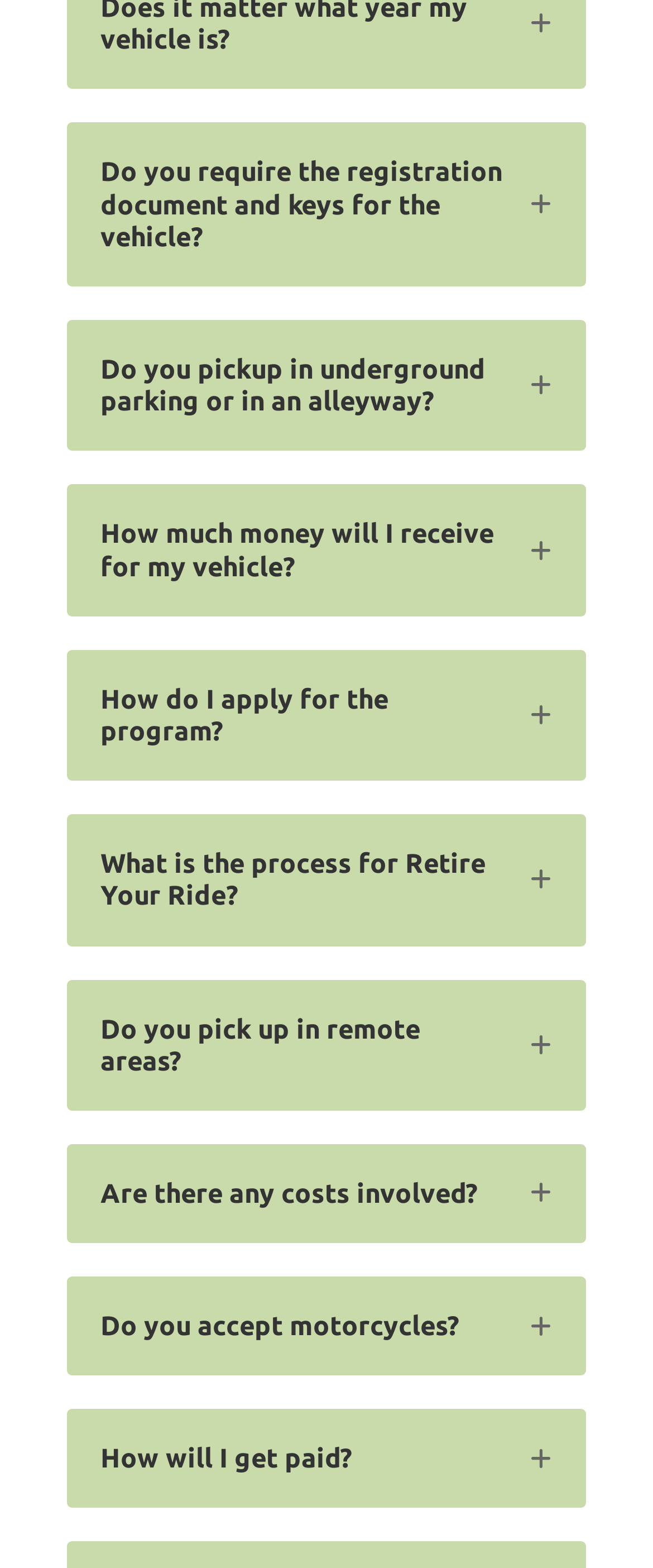Please determine the bounding box coordinates for the UI element described here. Use the format (top-left x, top-left y, bottom-right x, bottom-right y) with values bounded between 0 and 1: How will I get paid?

[0.103, 0.899, 0.897, 0.962]